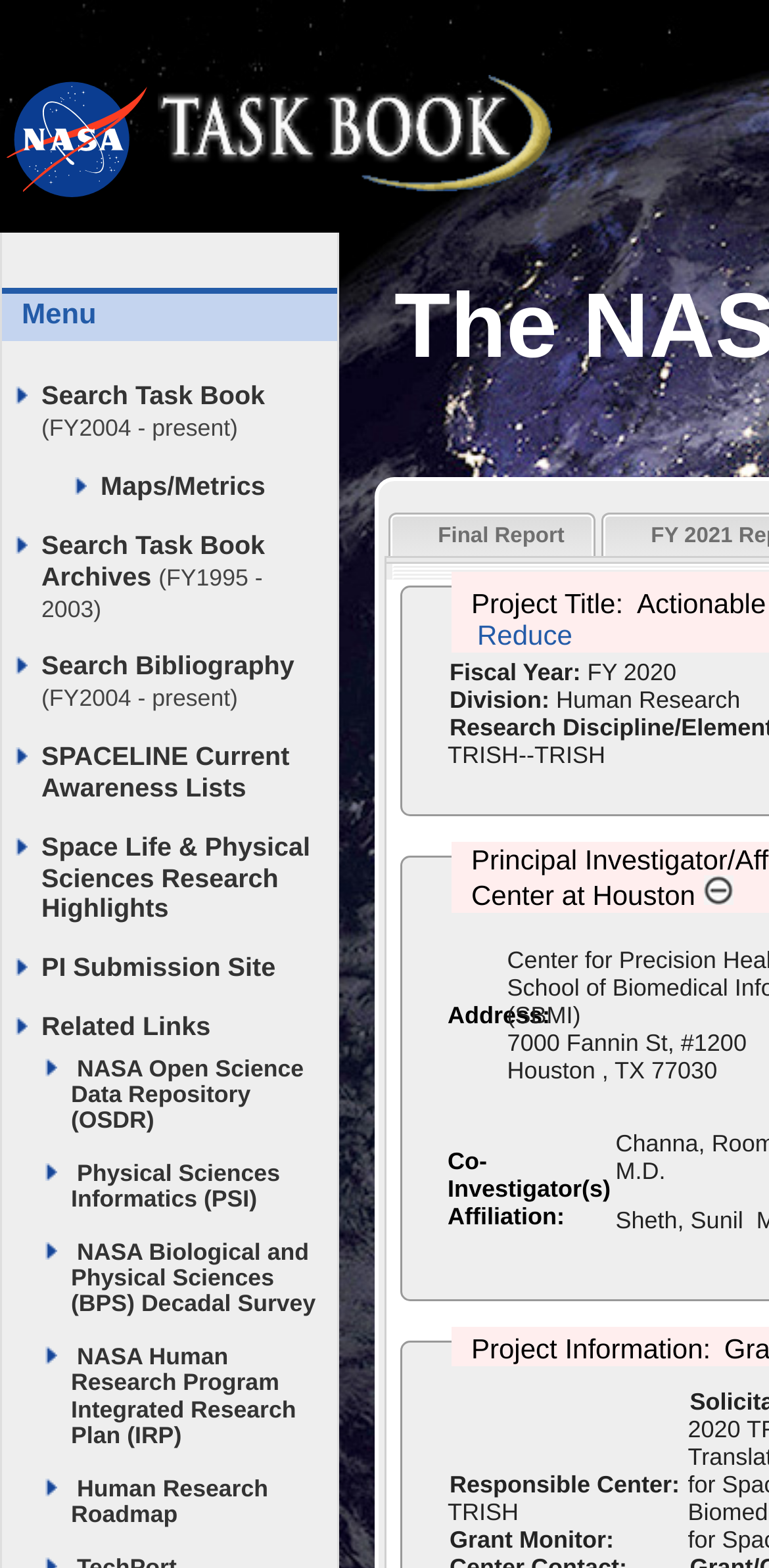Use a single word or phrase to answer the following:
What is the first search option?

Search Task Book